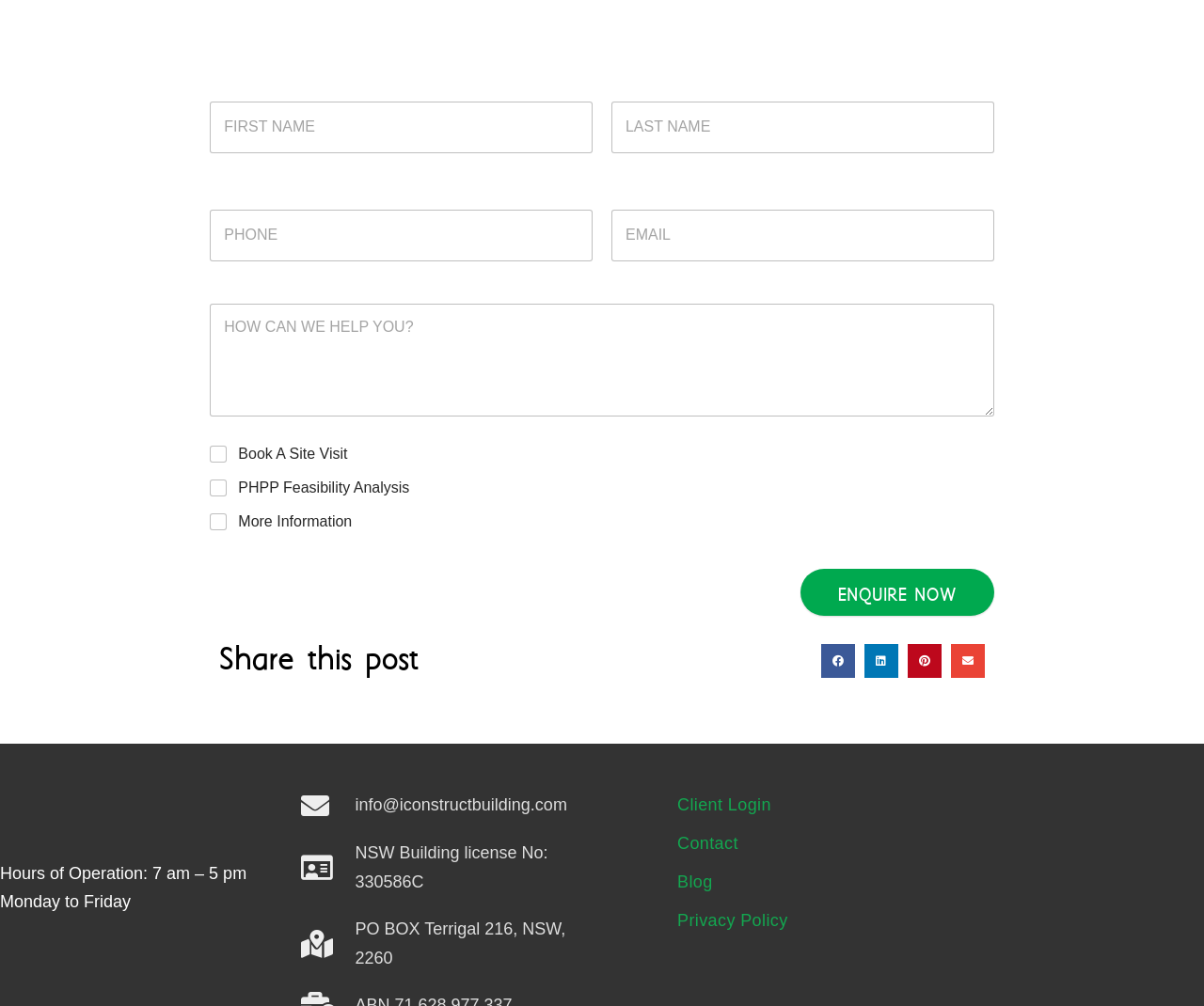What is the email address for contact? From the image, respond with a single word or brief phrase.

info@iconstructbuilding.com